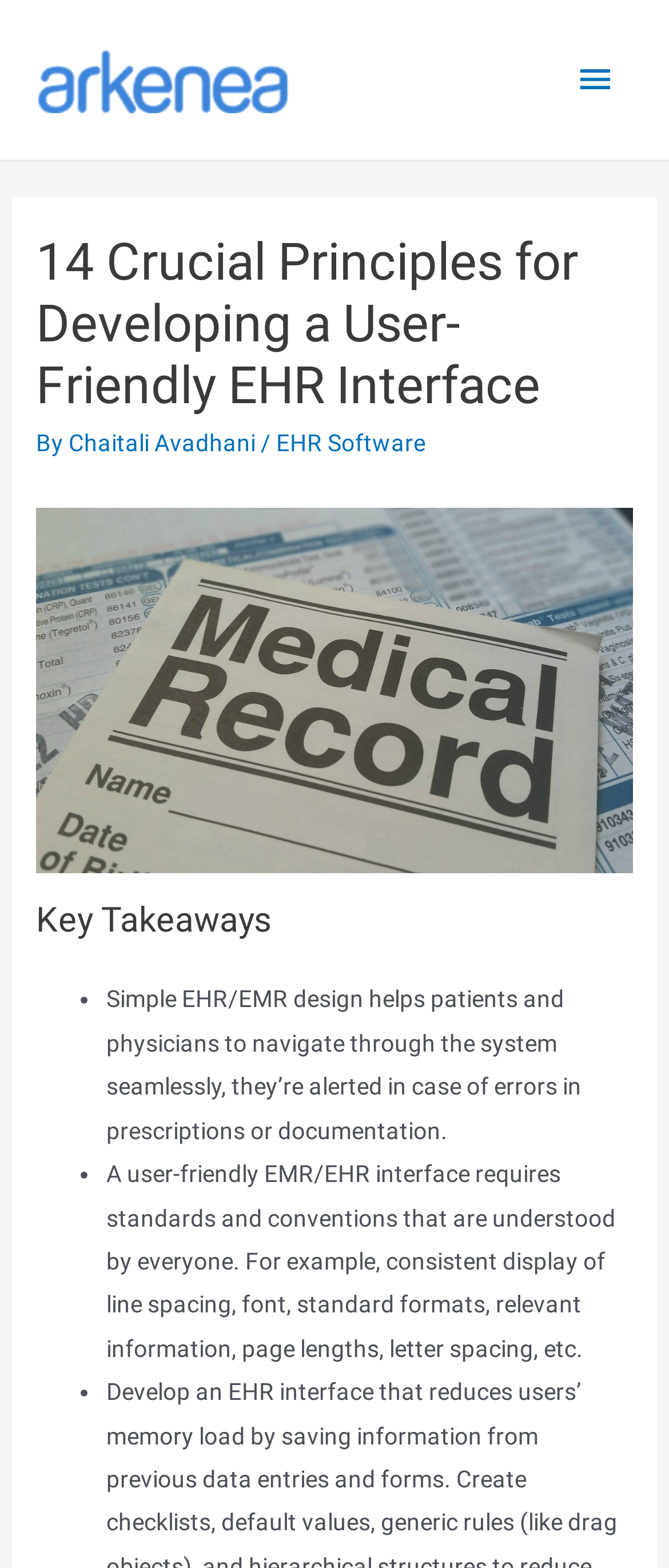Provide a single word or phrase to answer the given question: 
What is the purpose of a user-friendly EHR interface?

Help patients and physicians navigate